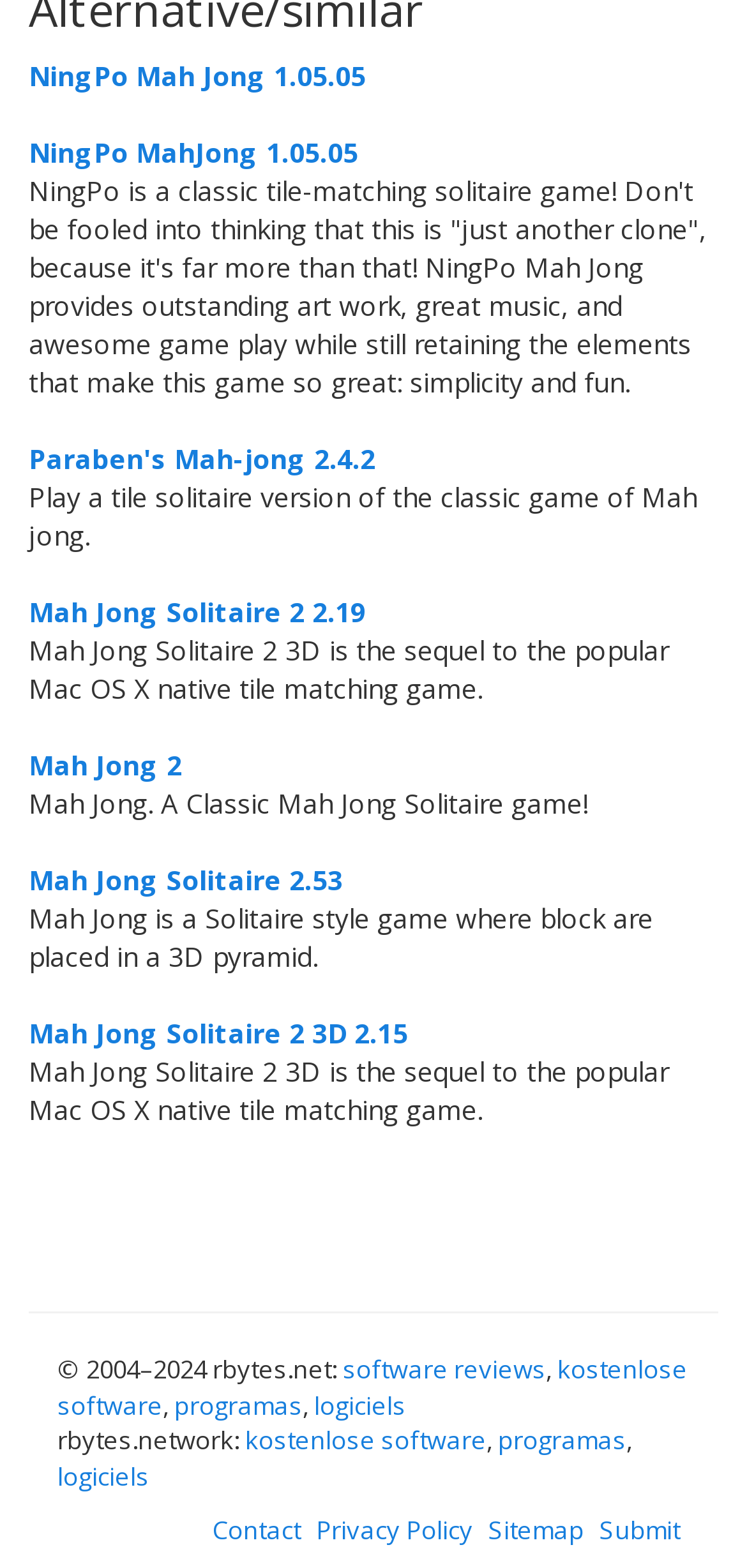Locate the bounding box coordinates of the element that should be clicked to fulfill the instruction: "Skip to main content".

None